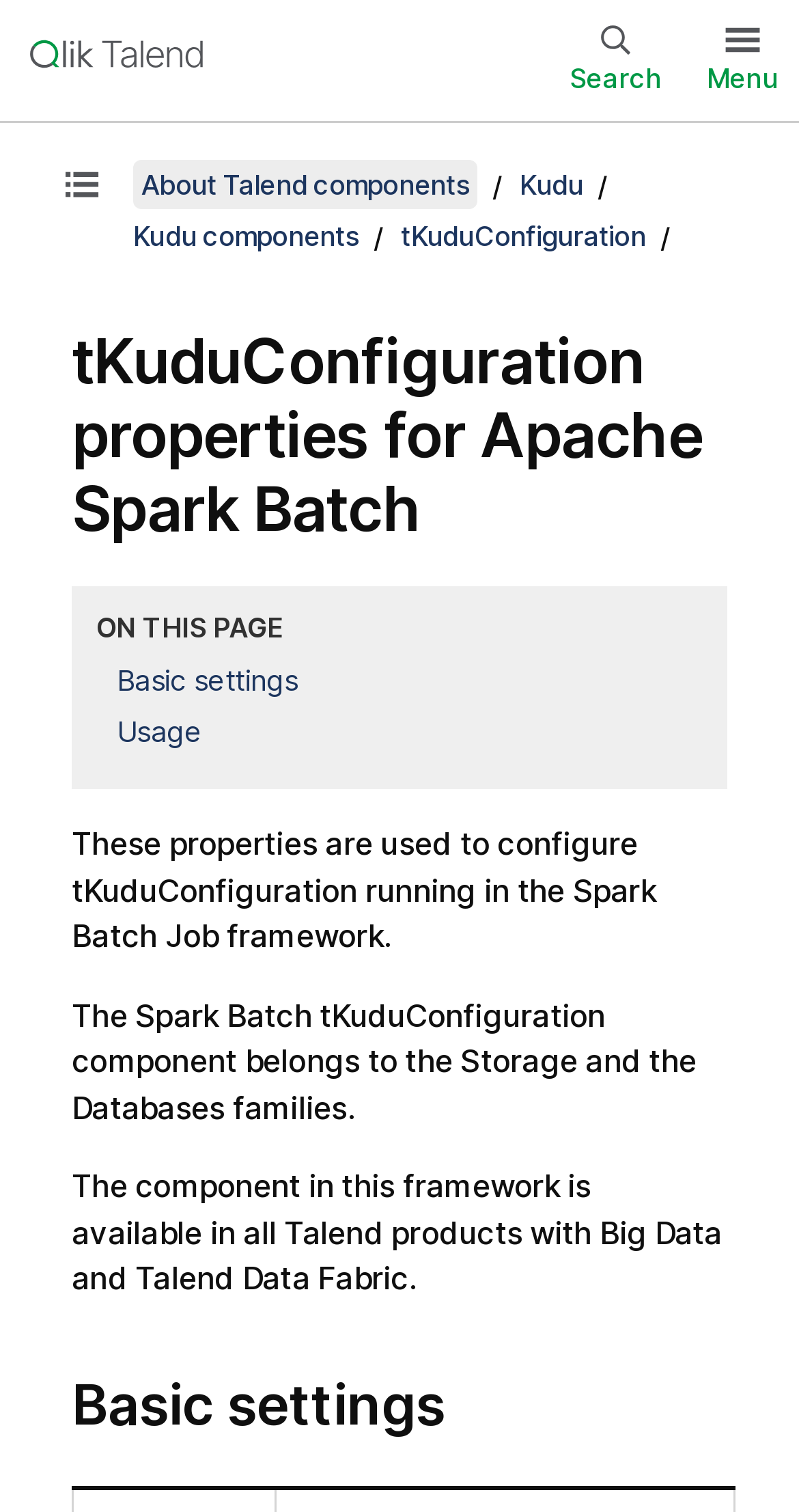Generate an in-depth caption that captures all aspects of the webpage.

This webpage is about the tKuduConfiguration properties for Apache Spark Batch, as indicated by the title. At the top left corner, there is a link to the Qlik Talend Help home page, accompanied by an image. On the top right corner, there are two buttons: a search button and a menu button.

Below the top navigation bar, there is a complementary section that contains a layout table with a button to show the table of contents. Next to it, there is a breadcrumb navigation section that displays the hierarchy of the current page, with links to related topics such as About Talend components, Kudu, and Kudu components.

The main content of the page starts with a heading that repeats the title, followed by an "On this page" navigation section that lists the topics covered on this page, including Basic settings and Usage. 

The page then provides a detailed description of the tKuduConfiguration properties, divided into several paragraphs of text. The text explains that these properties are used to configure tKuduConfiguration running in the Spark Batch Job framework, and that the component belongs to the Storage and Databases families. 

Finally, the page has a section dedicated to Basic settings, marked by a heading.